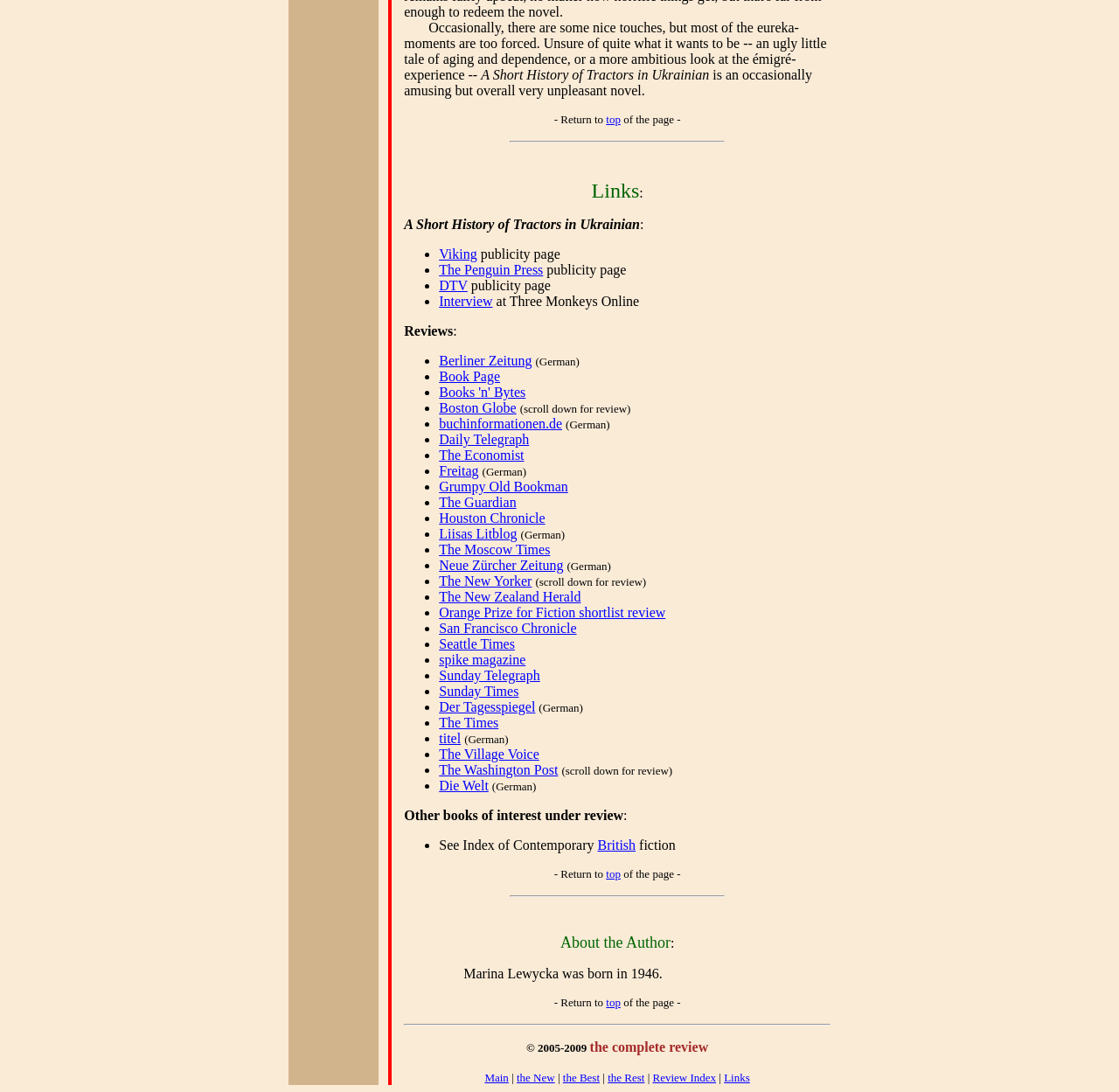Respond with a single word or short phrase to the following question: 
What is the name of the publisher mentioned?

Viking